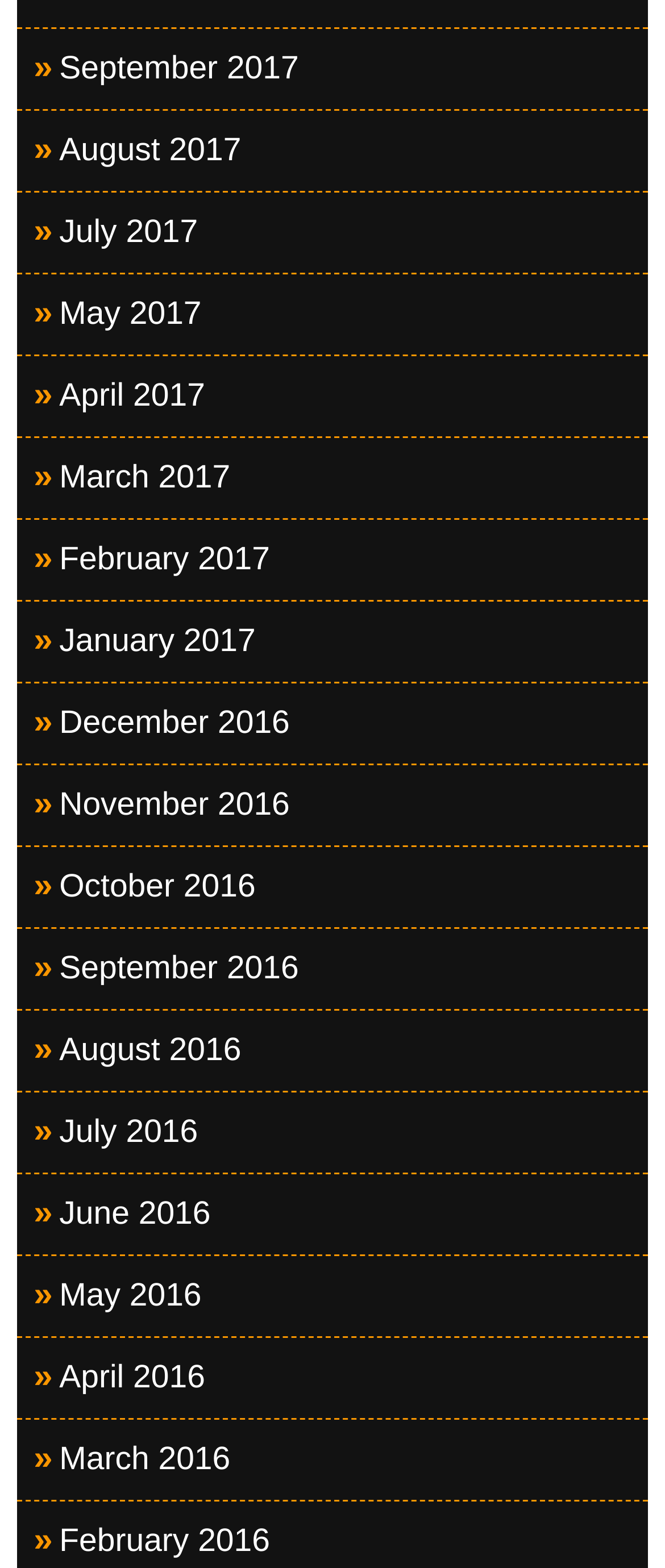Identify the bounding box coordinates of the element to click to follow this instruction: 'view September 2017 archives'. Ensure the coordinates are four float values between 0 and 1, provided as [left, top, right, bottom].

[0.025, 0.018, 0.975, 0.069]